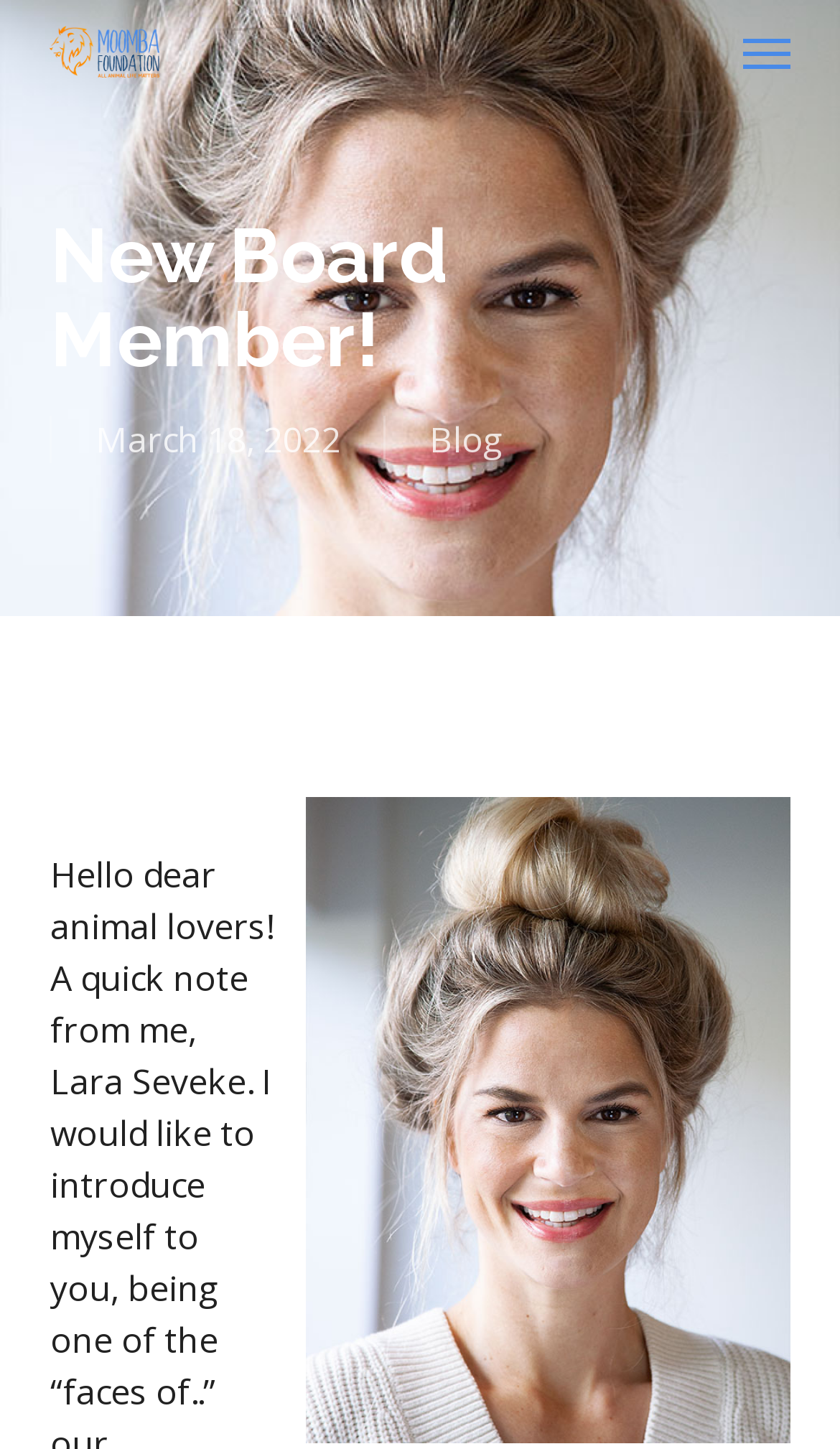Is the navigation menu expanded?
Answer the question with a detailed explanation, including all necessary information.

I found the state of the navigation menu by looking at the button element with the content 'Navigation Menu' which has the property 'expanded' set to 'False'.